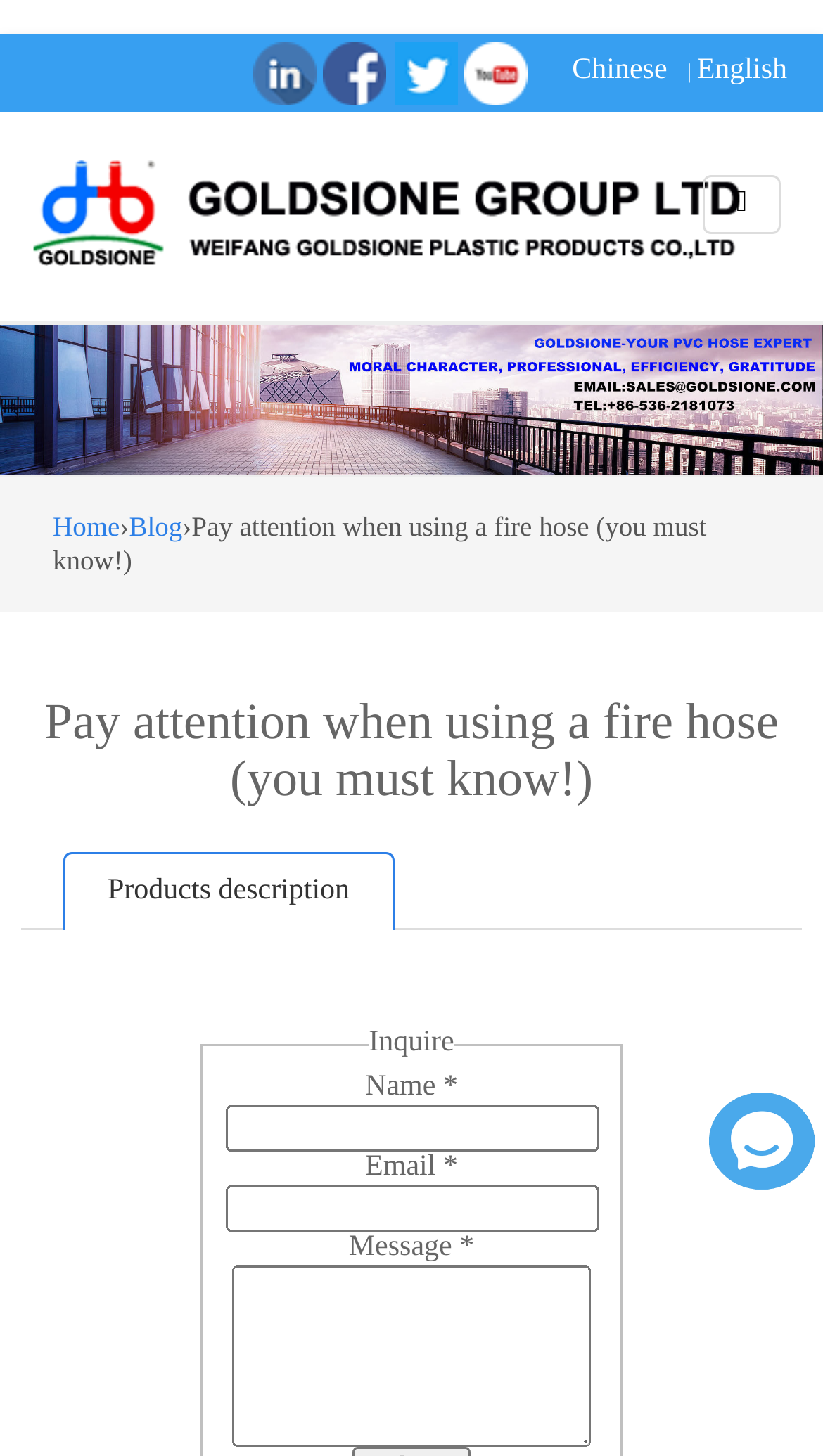Locate the UI element described by alt="PVC hose supplier" and provide its bounding box coordinates. Use the format (top-left x, top-left y, bottom-right x, bottom-right y) with all values as floating point numbers between 0 and 1.

[0.026, 0.168, 0.974, 0.19]